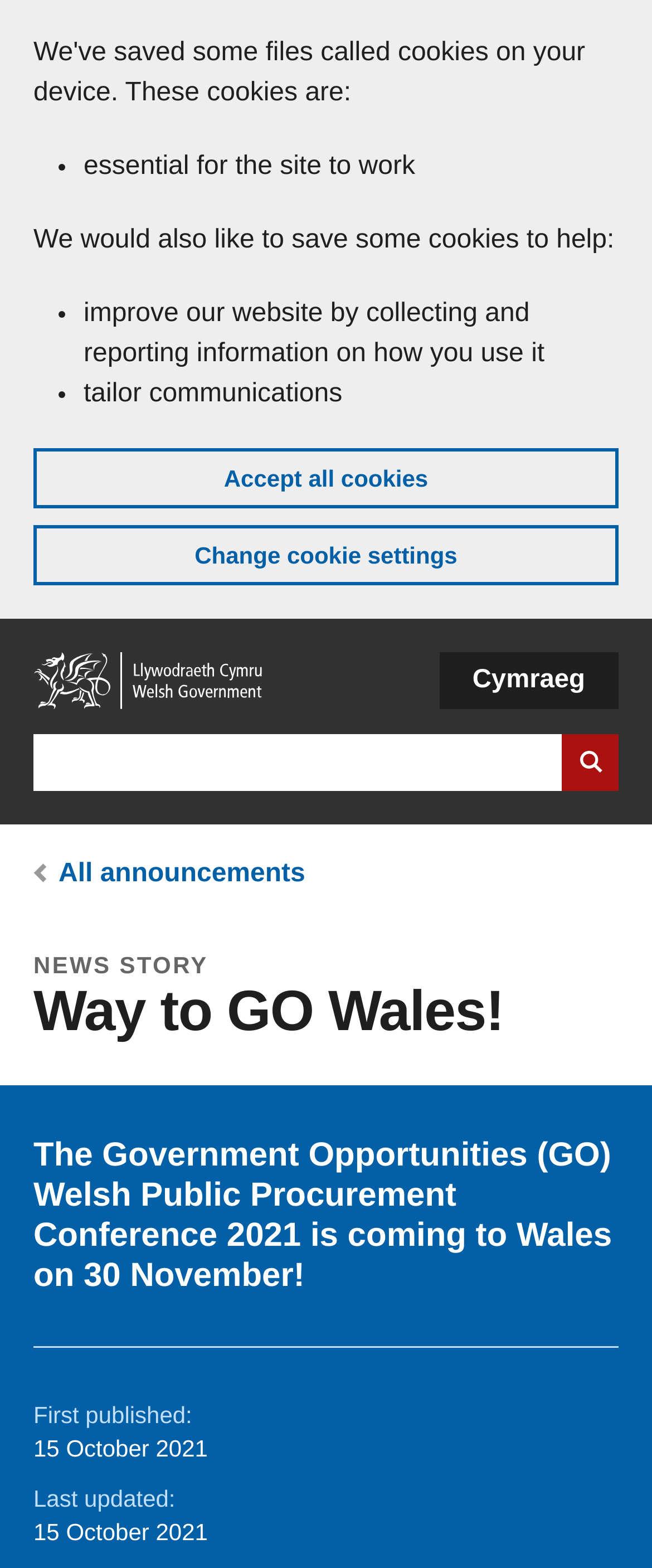Provide the bounding box coordinates, formatted as (top-left x, top-left y, bottom-right x, bottom-right y), with all values being floating point numbers between 0 and 1. Identify the bounding box of the UI element that matches the description: All announcements

[0.09, 0.548, 0.468, 0.566]